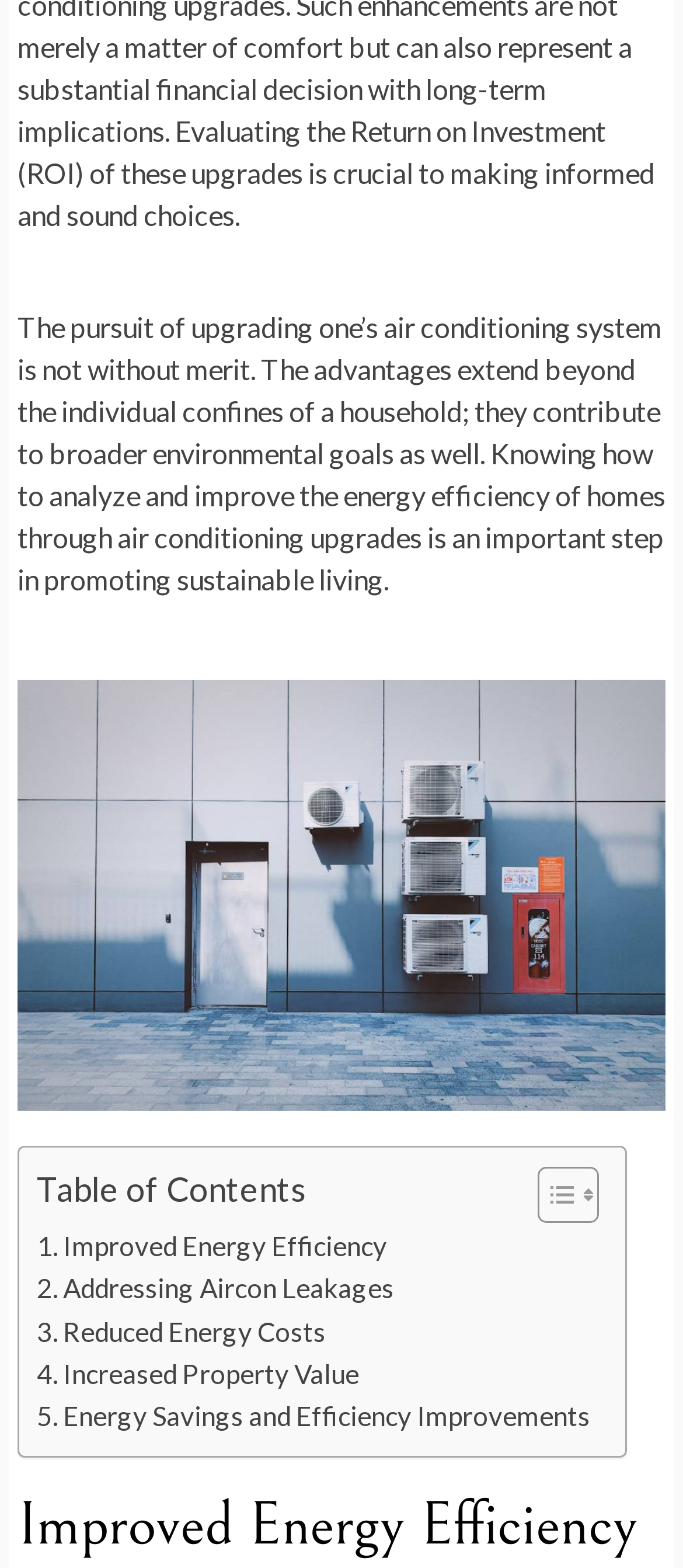Provide a brief response to the question below using one word or phrase:
What is the toggle button for in the table of contents?

To show or hide the table of contents